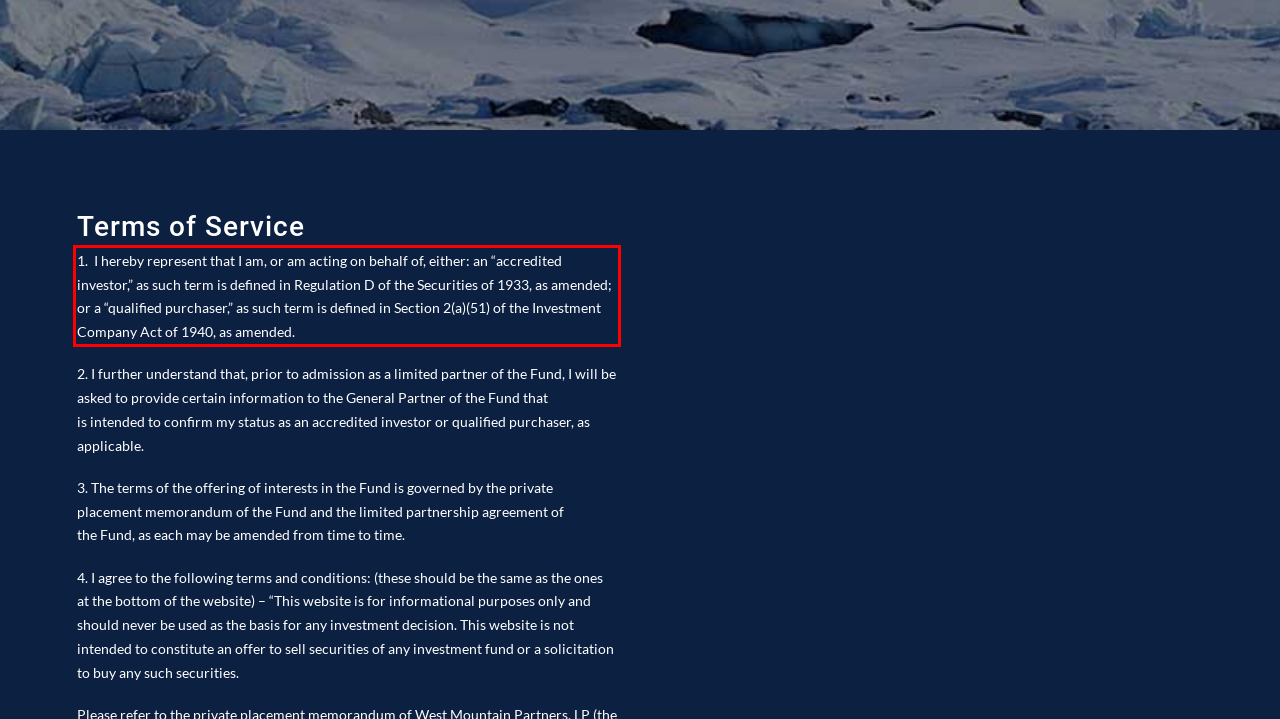Analyze the screenshot of a webpage where a red rectangle is bounding a UI element. Extract and generate the text content within this red bounding box.

1. I hereby represent that I am, or am acting on behalf of, either: an “accredited investor,” as such term is defined in Regulation D of the Securities of 1933, as amended; or a “qualified purchaser,” as such term is defined in Section 2(a)(51) of the Investment Company Act of 1940, as amended.